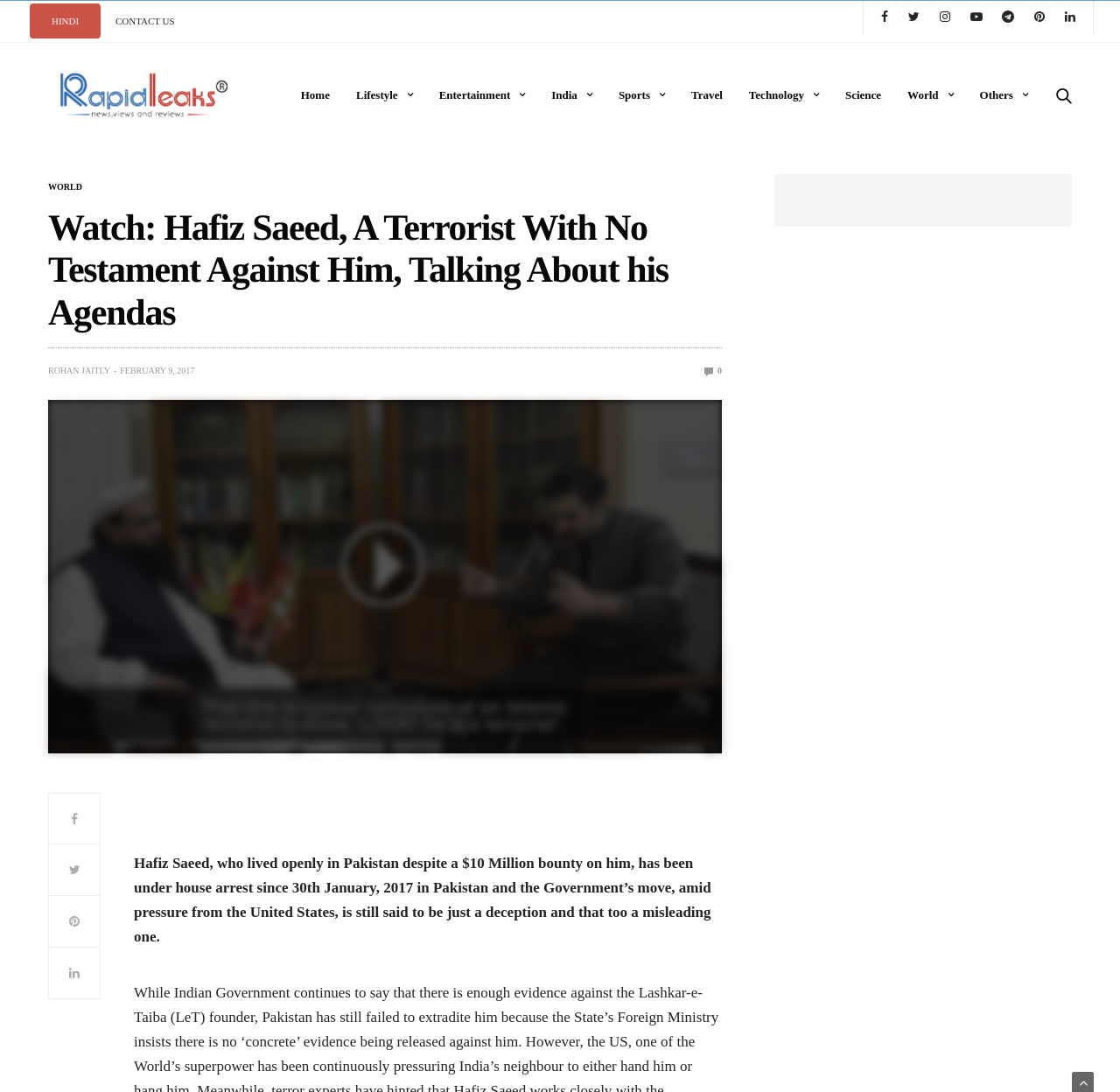Highlight the bounding box of the UI element that corresponds to this description: "parent_node: Home".

[0.043, 0.039, 0.214, 0.135]